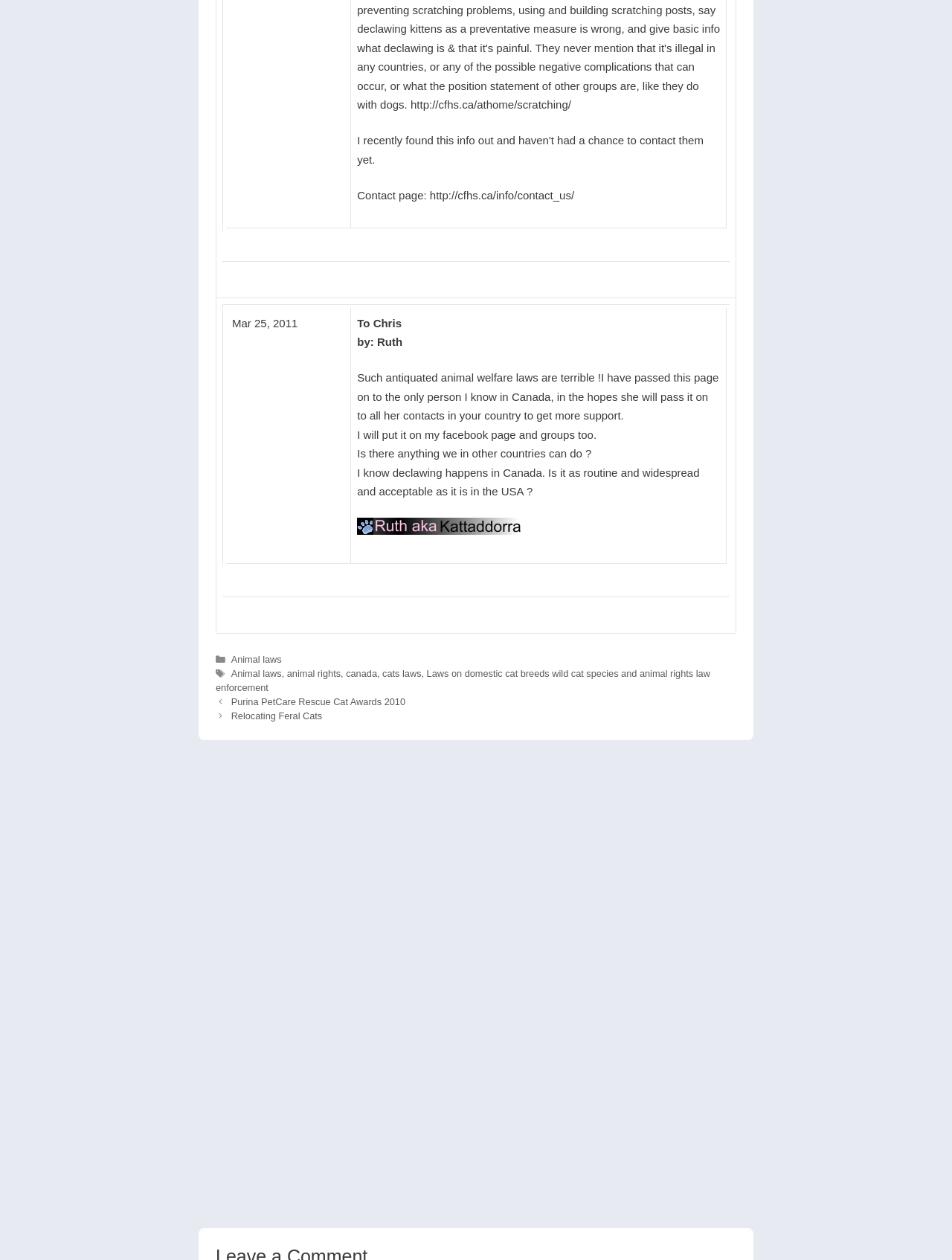What is the date mentioned in the table?
Using the image, elaborate on the answer with as much detail as possible.

I found the date 'Mar 25, 2011' in the table cell with the bounding box coordinates [0.237, 0.244, 0.369, 0.448] which is a part of the table with the bounding box coordinates [0.234, 0.241, 0.766, 0.45]